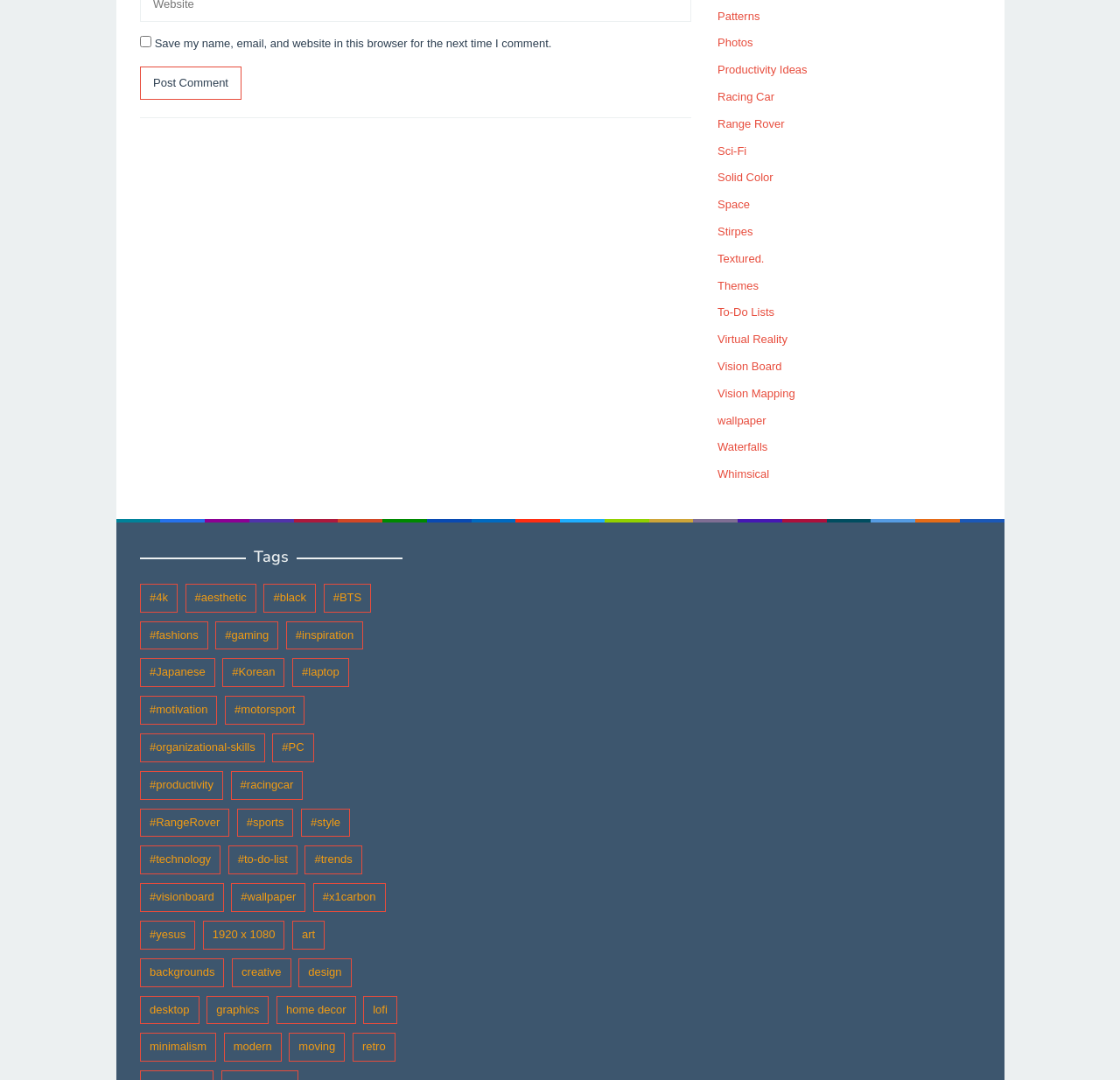By analyzing the image, answer the following question with a detailed response: What is the purpose of the 'Post Comment' button?

The 'Post Comment' button is located at the top of the webpage, and its purpose is likely to submit a user's comment or feedback after filling out the required information.